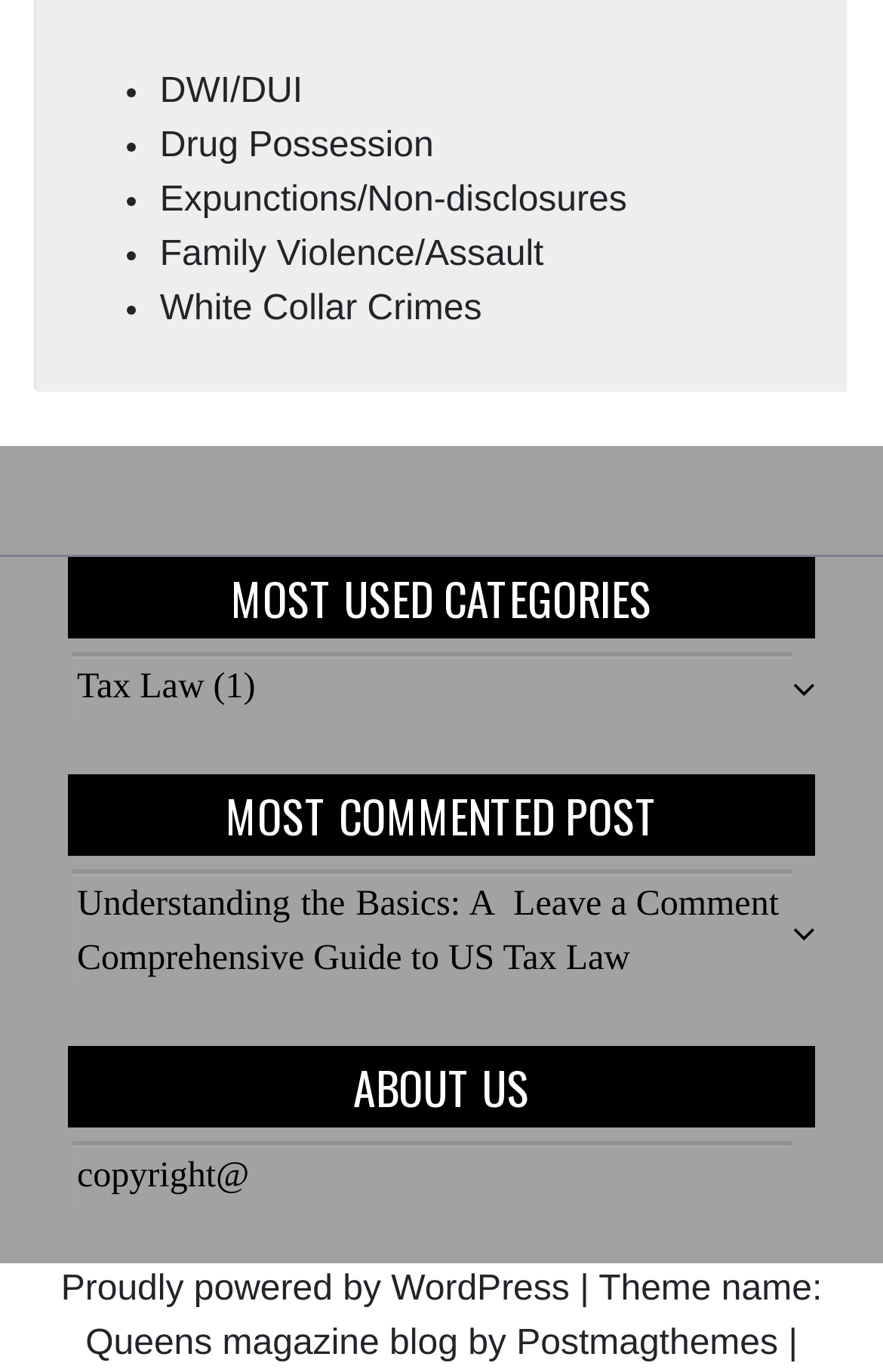With reference to the image, please provide a detailed answer to the following question: What is the category of 'DWI/DUI'?

The link 'DWI/DUI' is listed under the heading 'MOST USED CATEGORIES', which suggests that it is a category of crimes or legal issues.